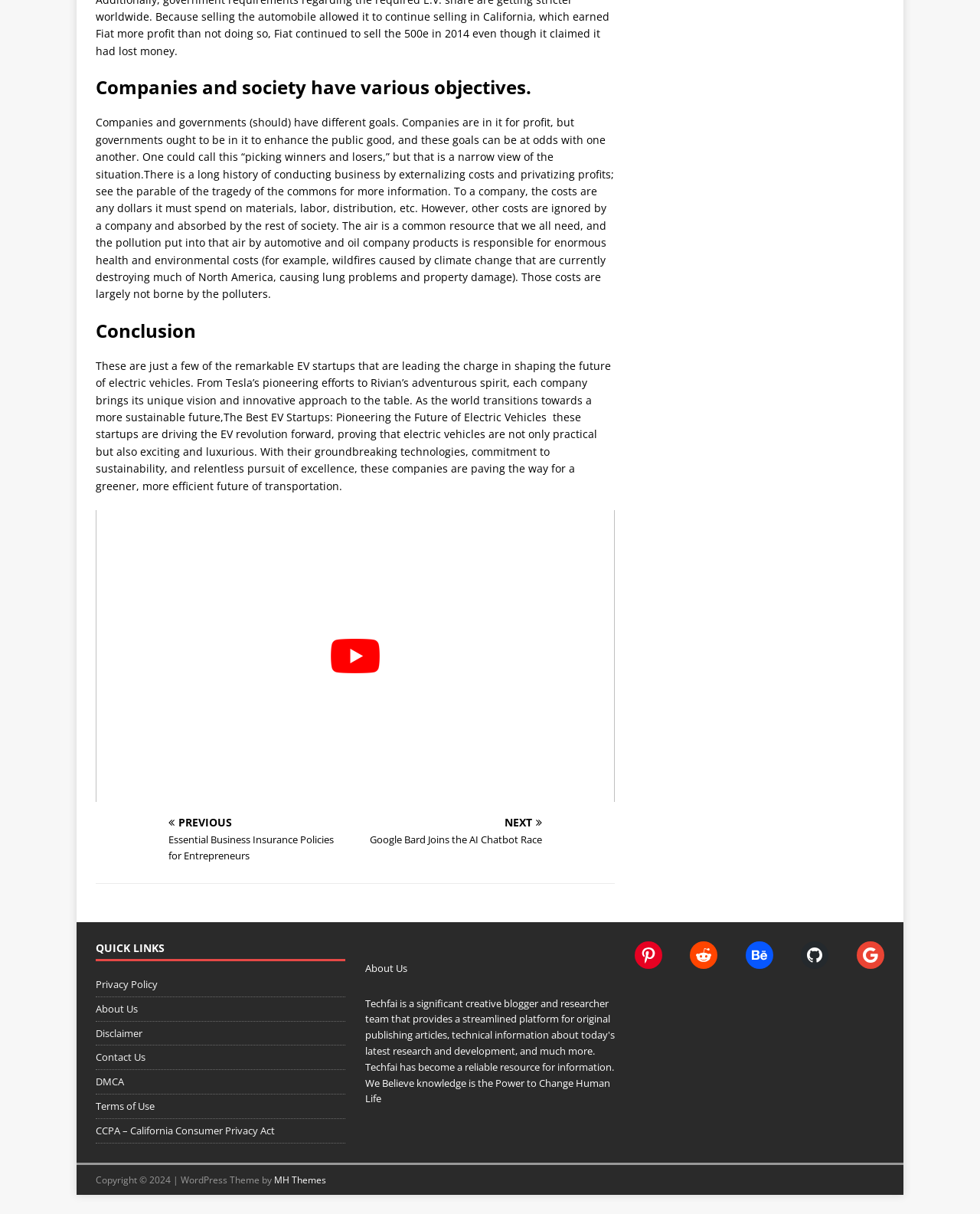Pinpoint the bounding box coordinates of the clickable area needed to execute the instruction: "play the Youtube video". The coordinates should be specified as four float numbers between 0 and 1, i.e., [left, top, right, bottom].

[0.098, 0.42, 0.627, 0.661]